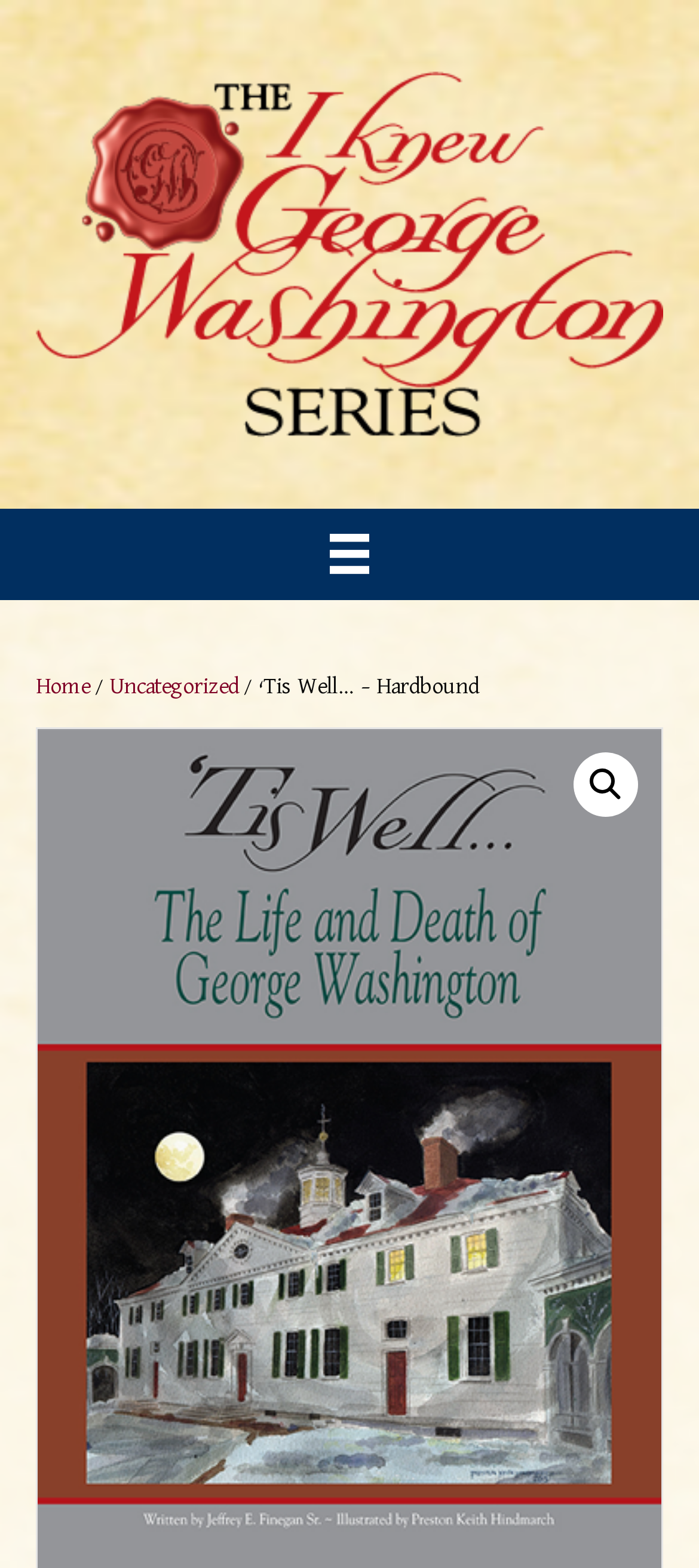Given the webpage screenshot and the description, determine the bounding box coordinates (top-left x, top-left y, bottom-right x, bottom-right y) that define the location of the UI element matching this description: Uncategorized

[0.156, 0.43, 0.341, 0.445]